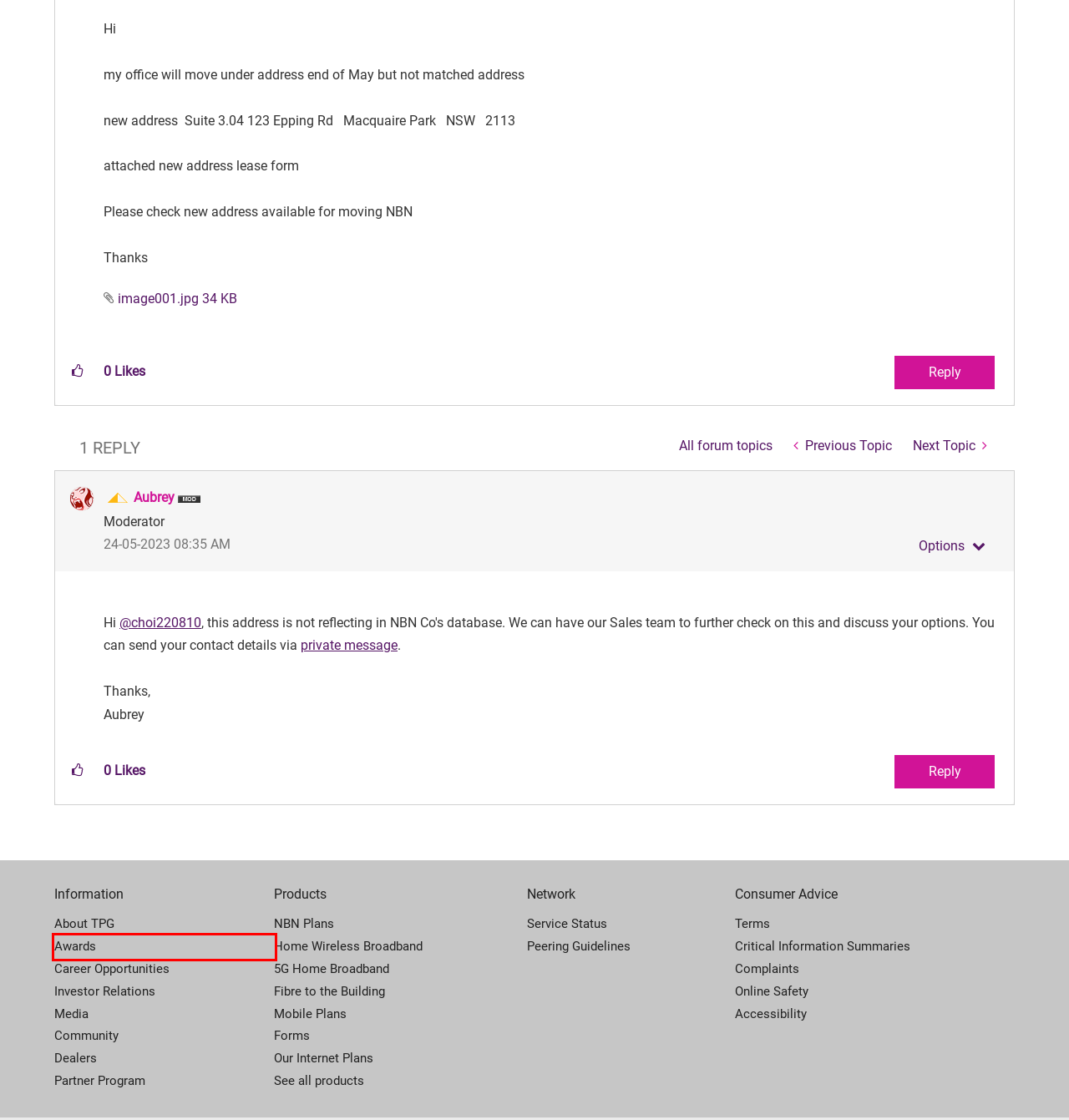With the provided webpage screenshot containing a red bounding box around a UI element, determine which description best matches the new webpage that appears after clicking the selected element. The choices are:
A. 5G Home Broadband Internet Plans | TPG
B. Critical Information Summary
C. Accessibility Support | TPG website
D. Re: address check - TPG Community
E. Peering Guidelines | TPG website
F. Awards | TPG website
G. About us and our services | TPG
H. SIM Only Mobile Plans with more data | TPG

F